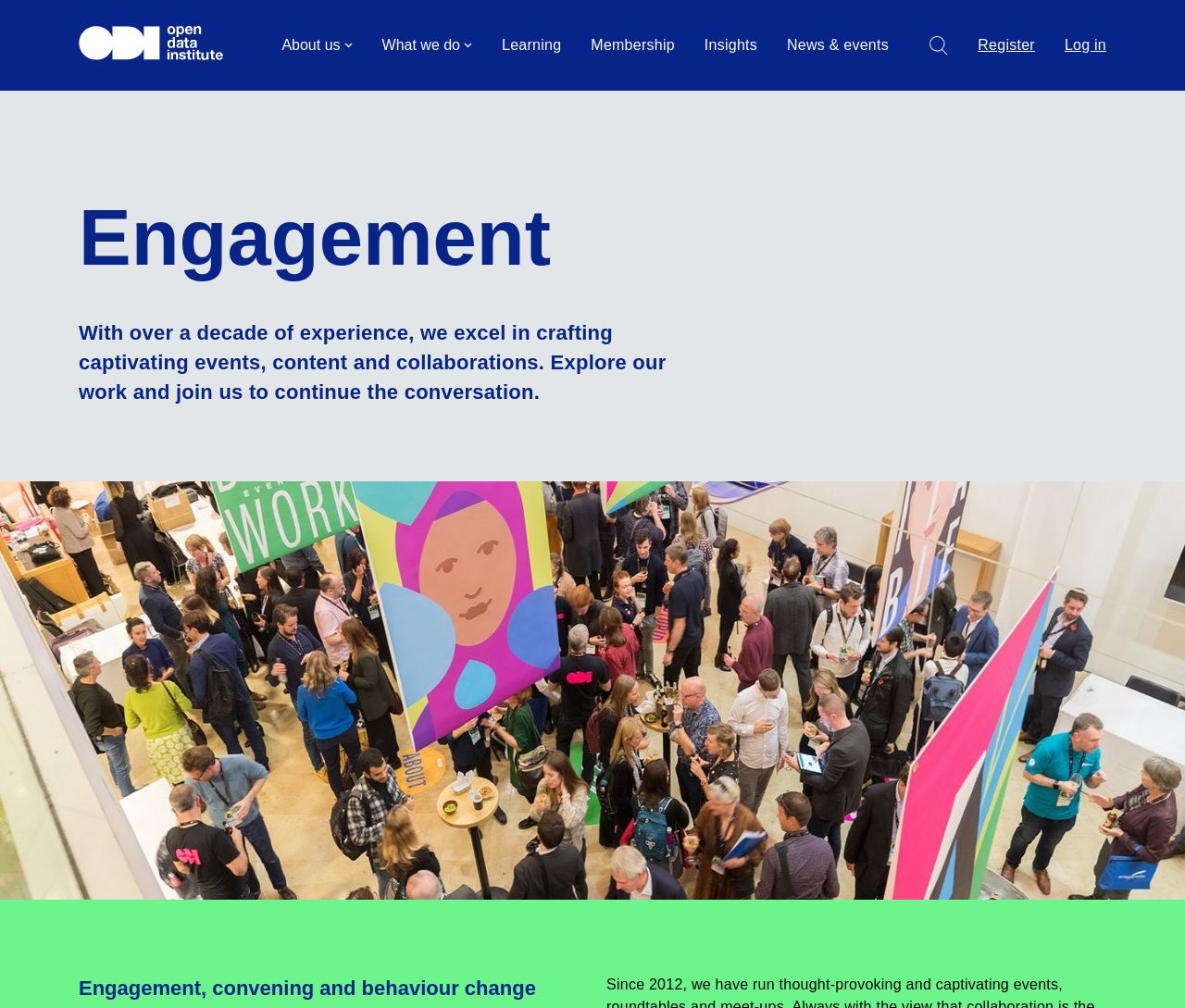Find the bounding box coordinates for the area that should be clicked to accomplish the instruction: "Enter a comment".

None